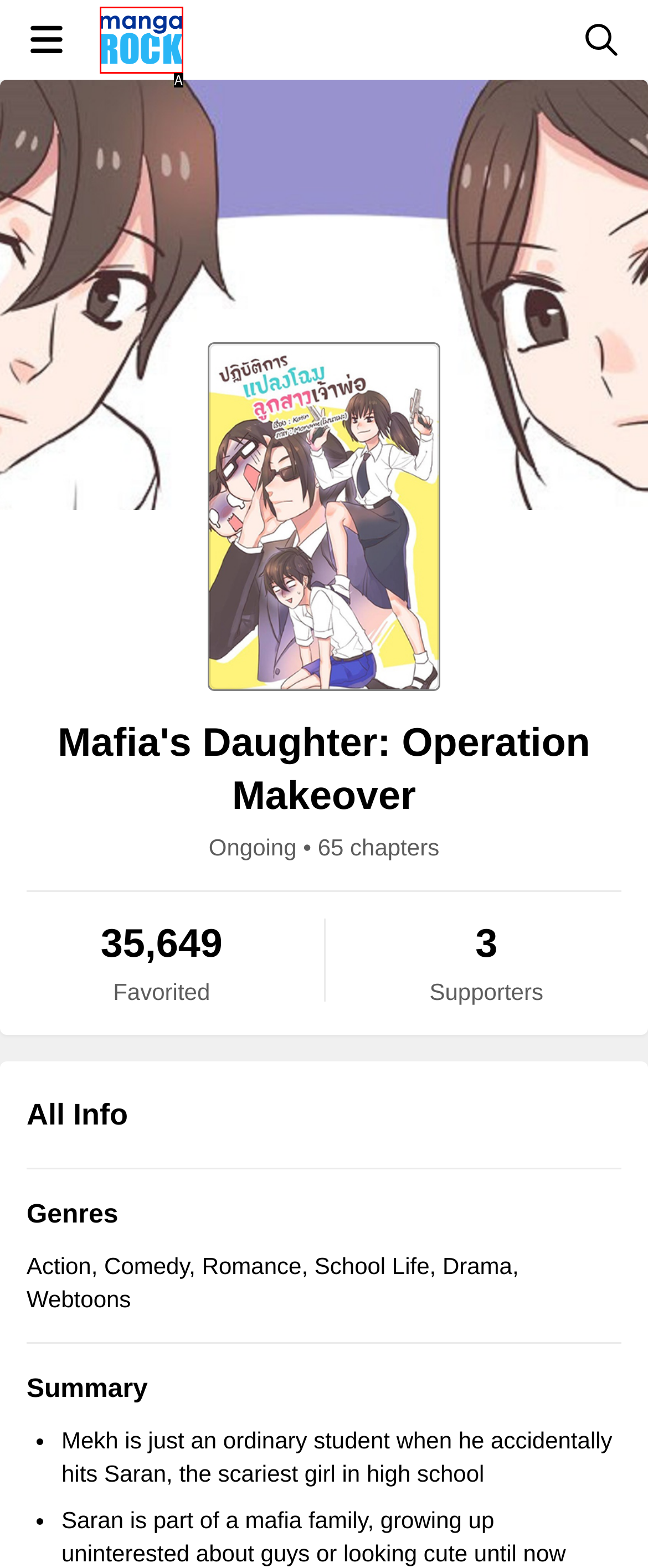Point out the HTML element that matches the following description: alt="Mangarock Logo"
Answer with the letter from the provided choices.

A